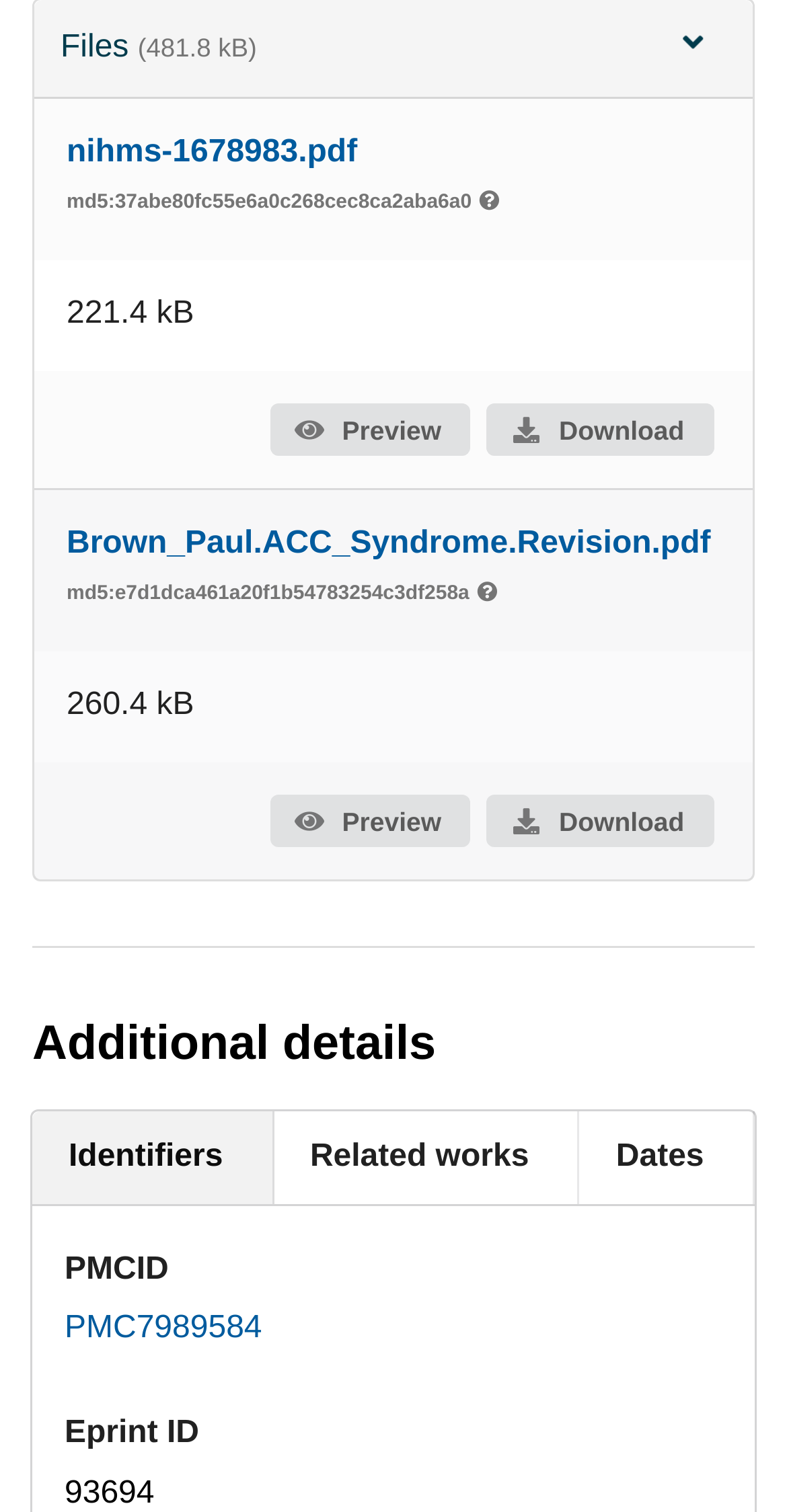Determine the bounding box coordinates for the area that should be clicked to carry out the following instruction: "Visit the 'About Us' page".

None